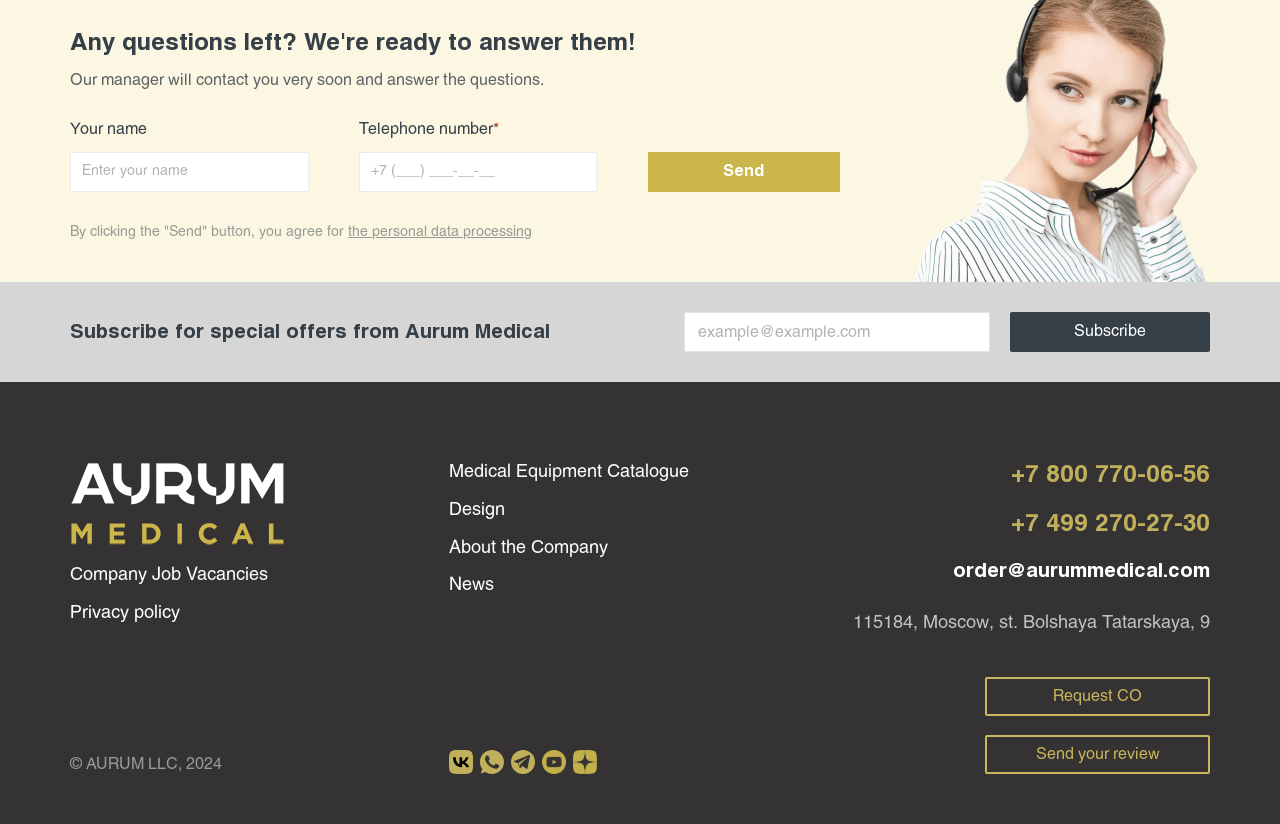Identify the bounding box coordinates for the UI element that matches this description: "name="your-email" placeholder="example@example.com"".

[0.534, 0.379, 0.773, 0.428]